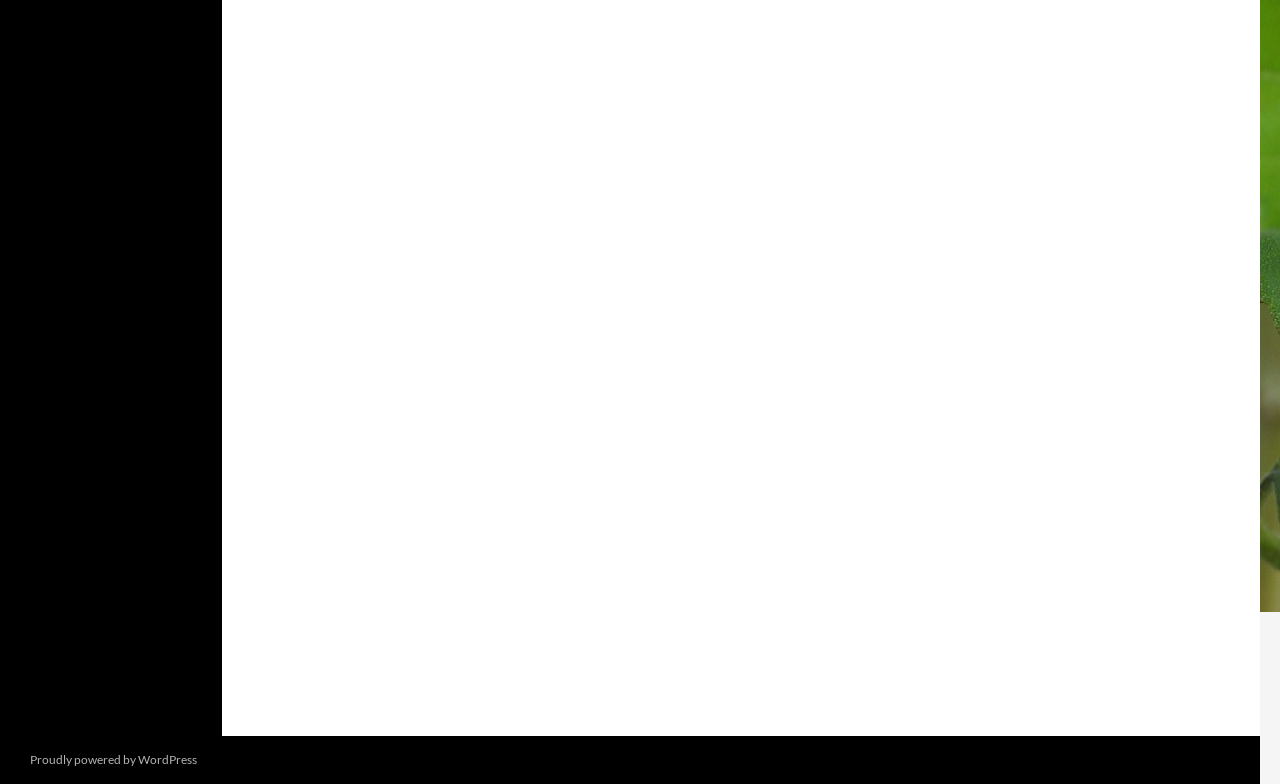Specify the bounding box coordinates (top-left x, top-left y, bottom-right x, bottom-right y) of the UI element in the screenshot that matches this description: Proudly powered by WordPress

[0.023, 0.959, 0.154, 0.978]